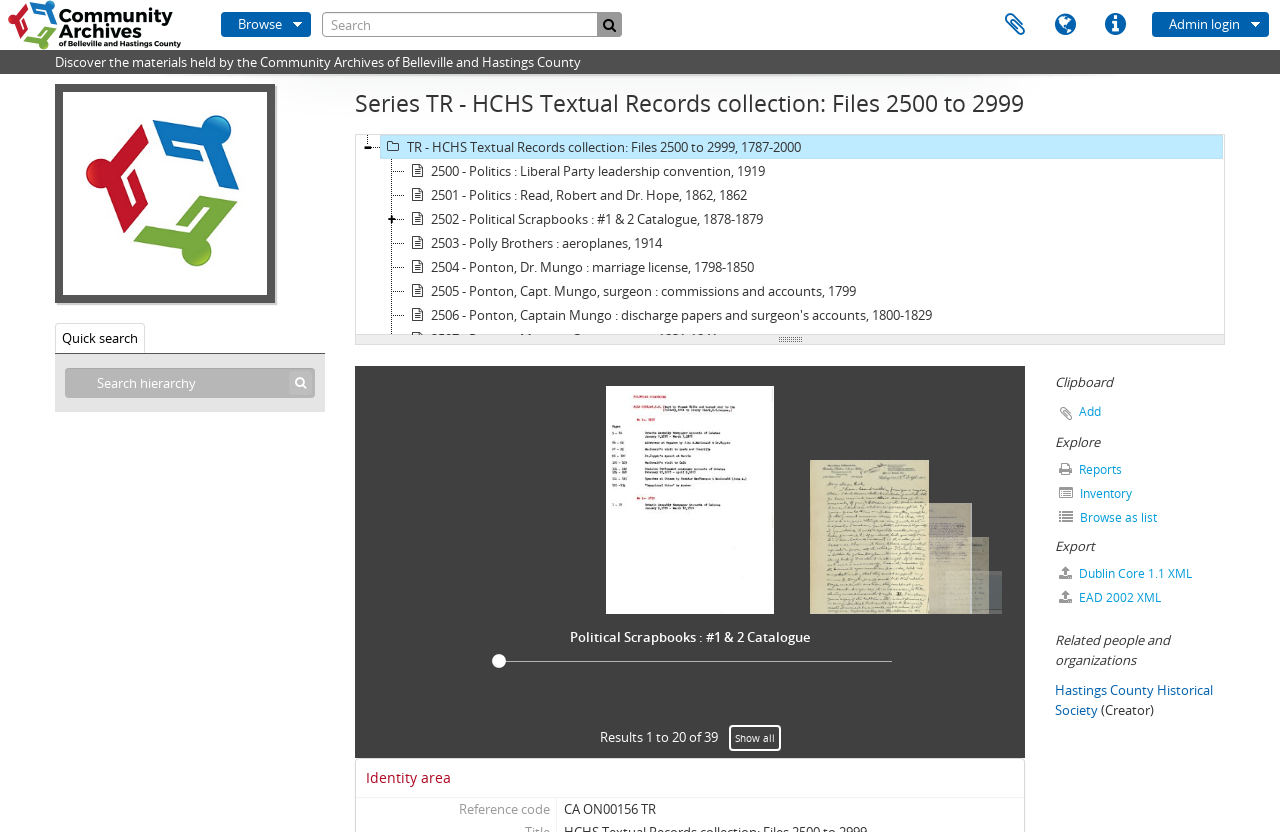Select the bounding box coordinates of the element I need to click to carry out the following instruction: "Search hierarchy".

[0.051, 0.443, 0.246, 0.479]